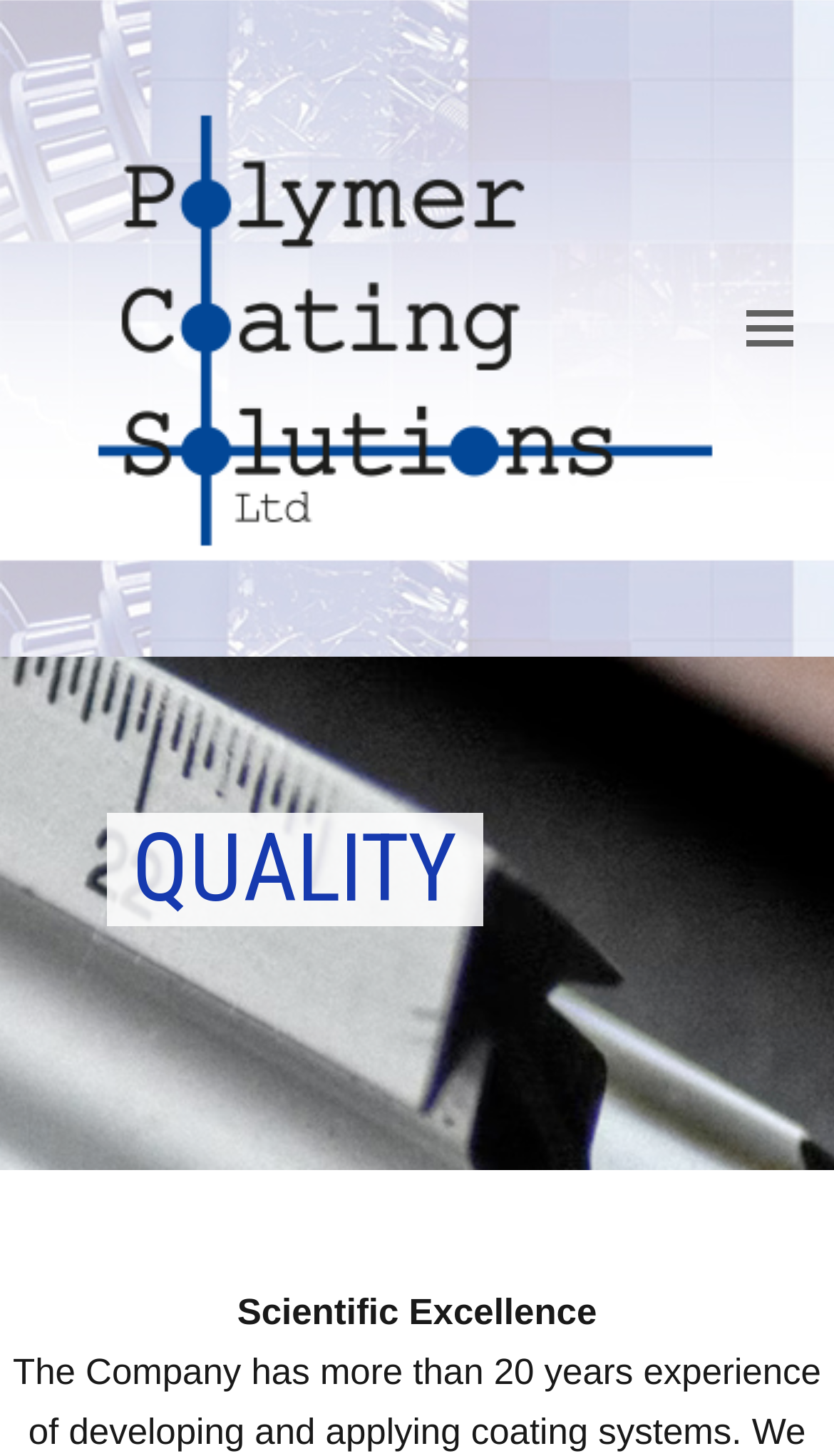Provide the bounding box coordinates of the HTML element described by the text: "aria-label="Toggle mobile menu"".

[0.894, 0.203, 0.95, 0.248]